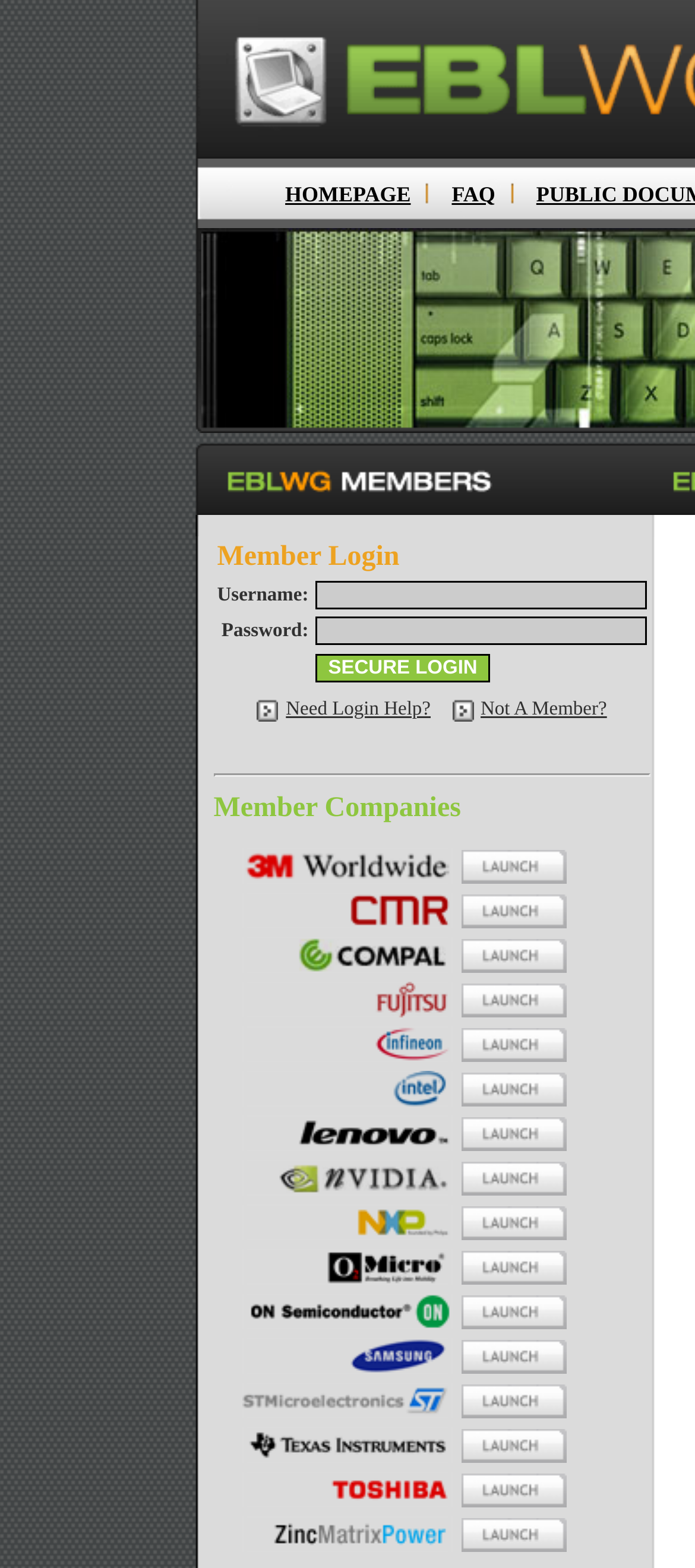Determine the bounding box for the UI element described here: "FAQ".

[0.65, 0.115, 0.713, 0.131]